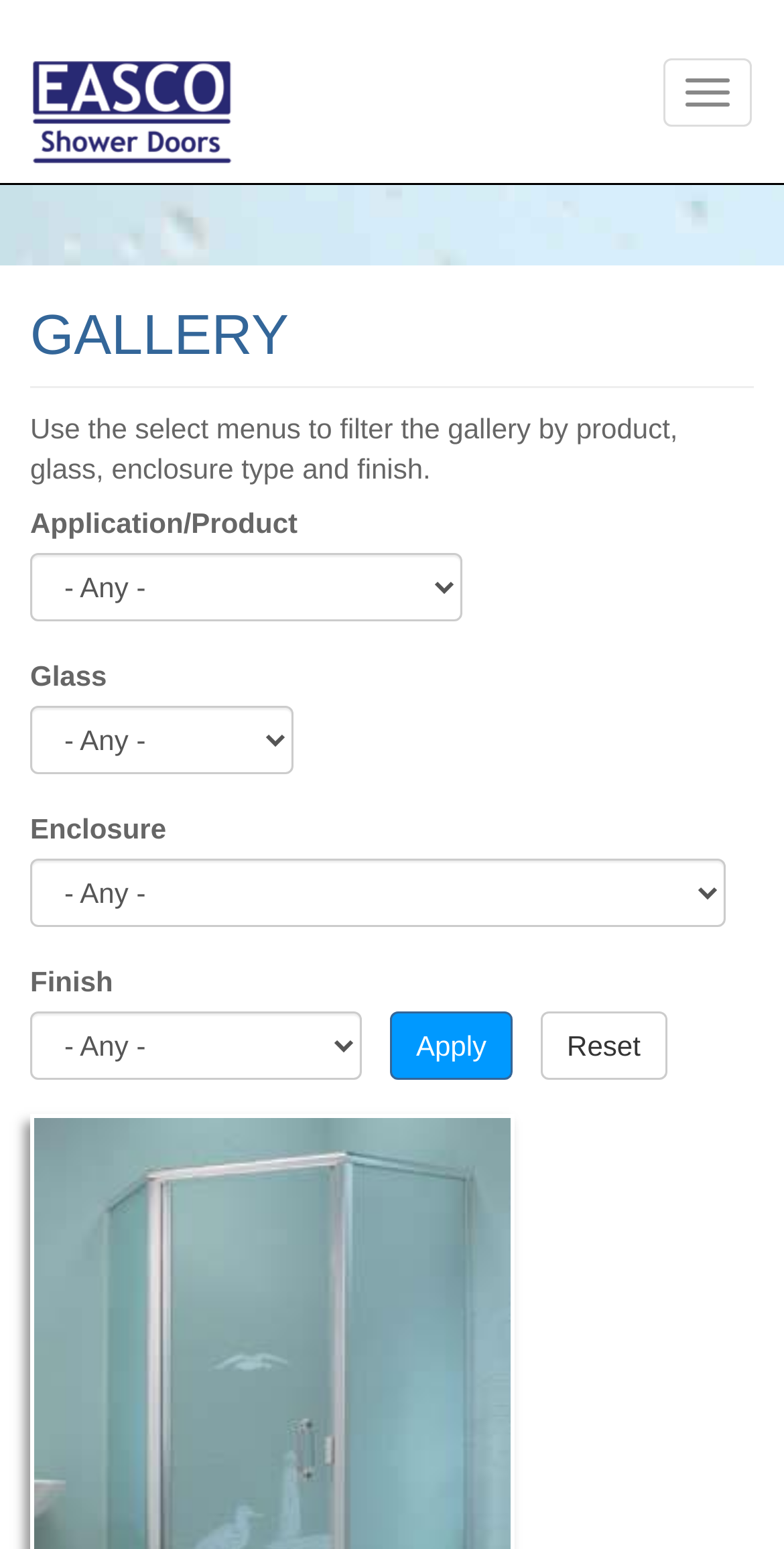Please identify the bounding box coordinates of the clickable area that will fulfill the following instruction: "Reset filters". The coordinates should be in the format of four float numbers between 0 and 1, i.e., [left, top, right, bottom].

[0.69, 0.653, 0.85, 0.697]